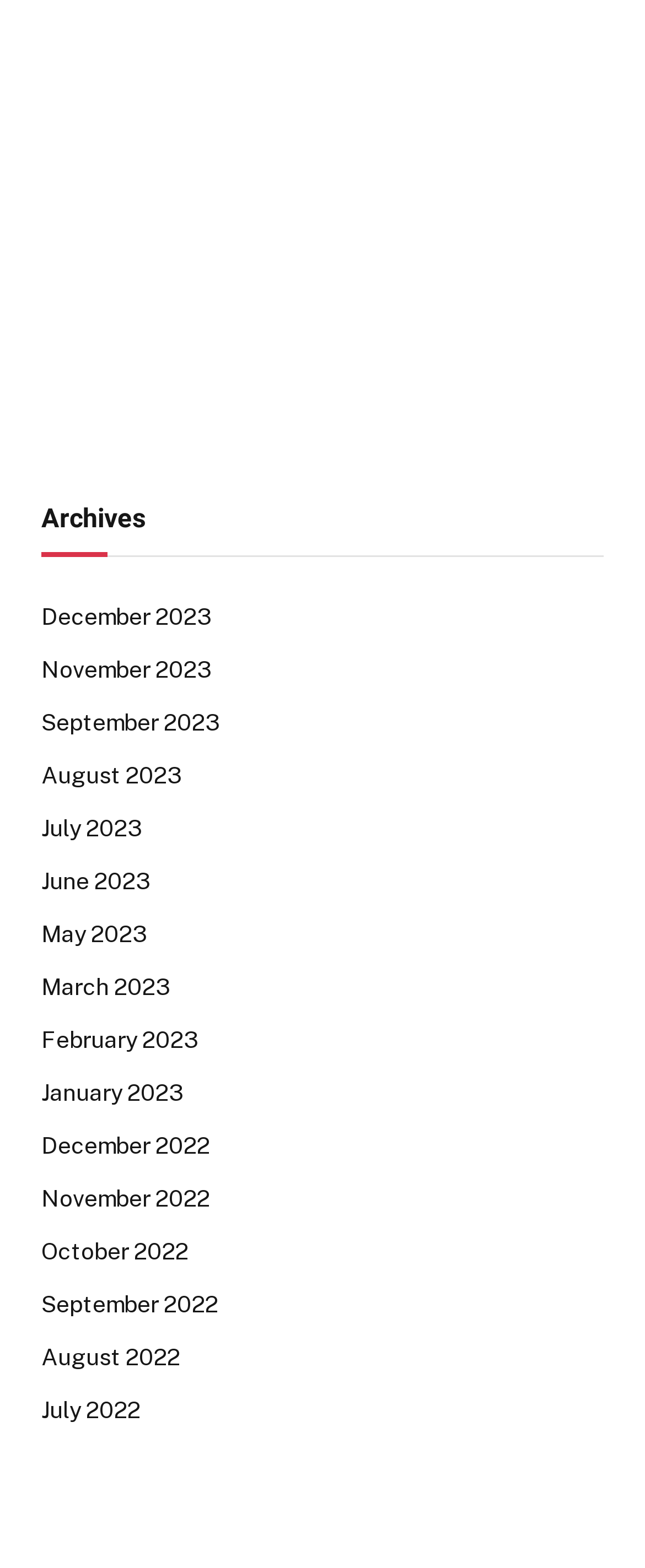What is the vertical position of the 'November 2023' link?
Please answer the question with as much detail as possible using the screenshot.

The vertical position of the 'November 2023' link is above the 'September 2023' link because the y1 and y2 coordinates of the 'November 2023' link are smaller than those of the 'September 2023' link, indicating that it is positioned above it.